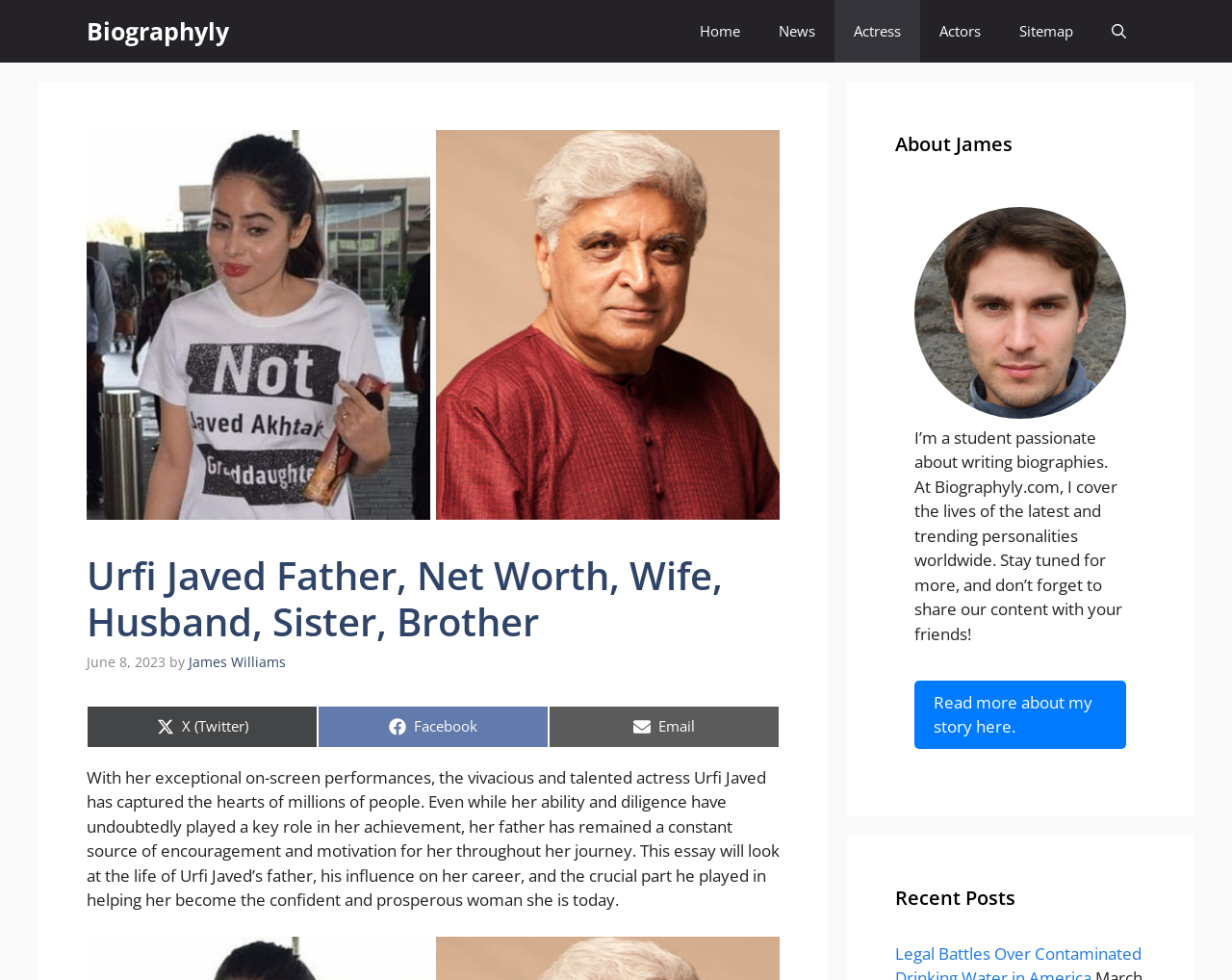What is the date of the article about Urfi Javed?
Provide a thorough and detailed answer to the question.

The date of the article is mentioned below the heading, which is June 8, 2023. This indicates when the article was published.